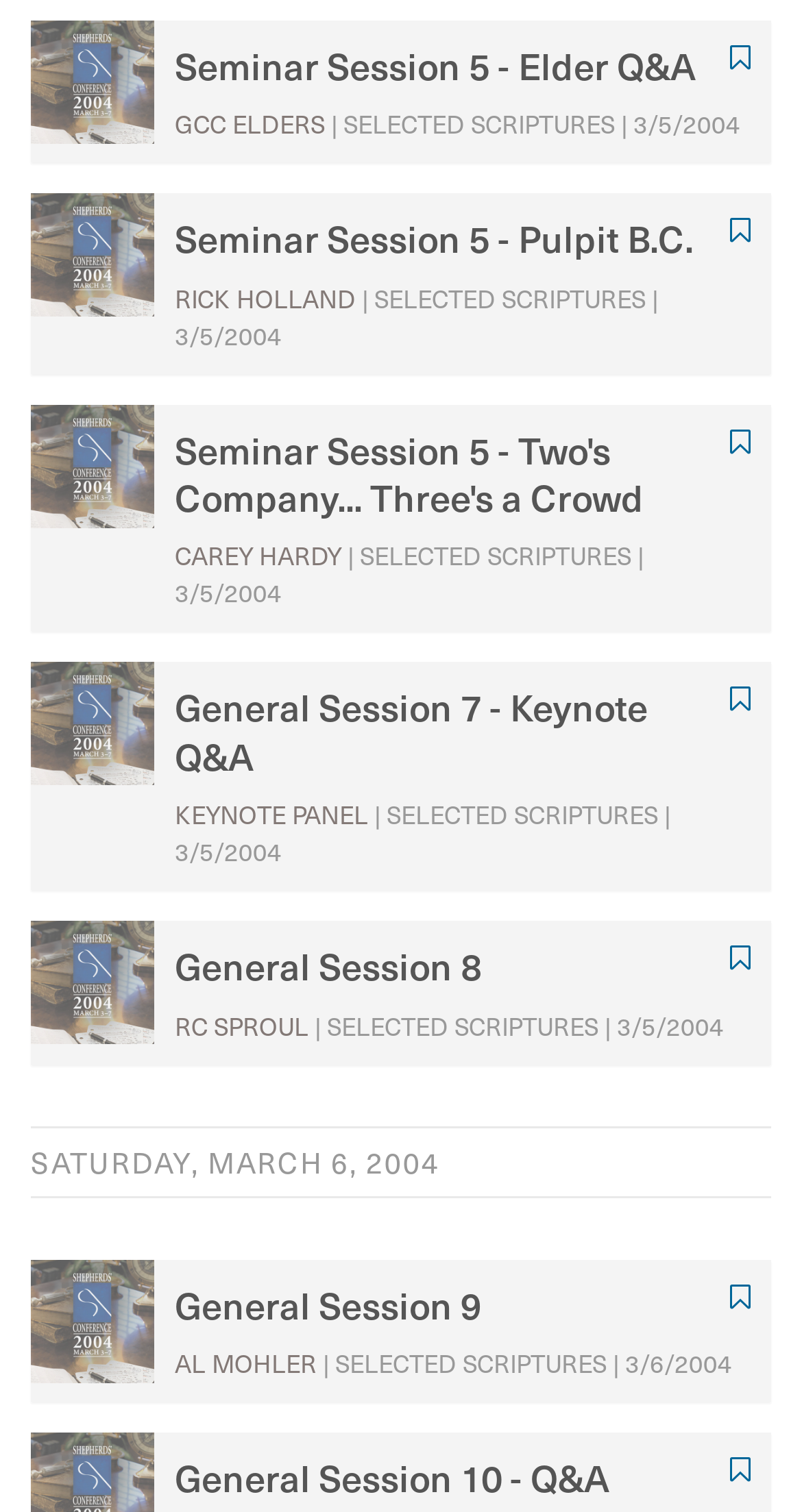Please locate the clickable area by providing the bounding box coordinates to follow this instruction: "Click the play button for Seminar Session 5 - Pulpit B.C.".

[0.91, 0.142, 0.936, 0.163]